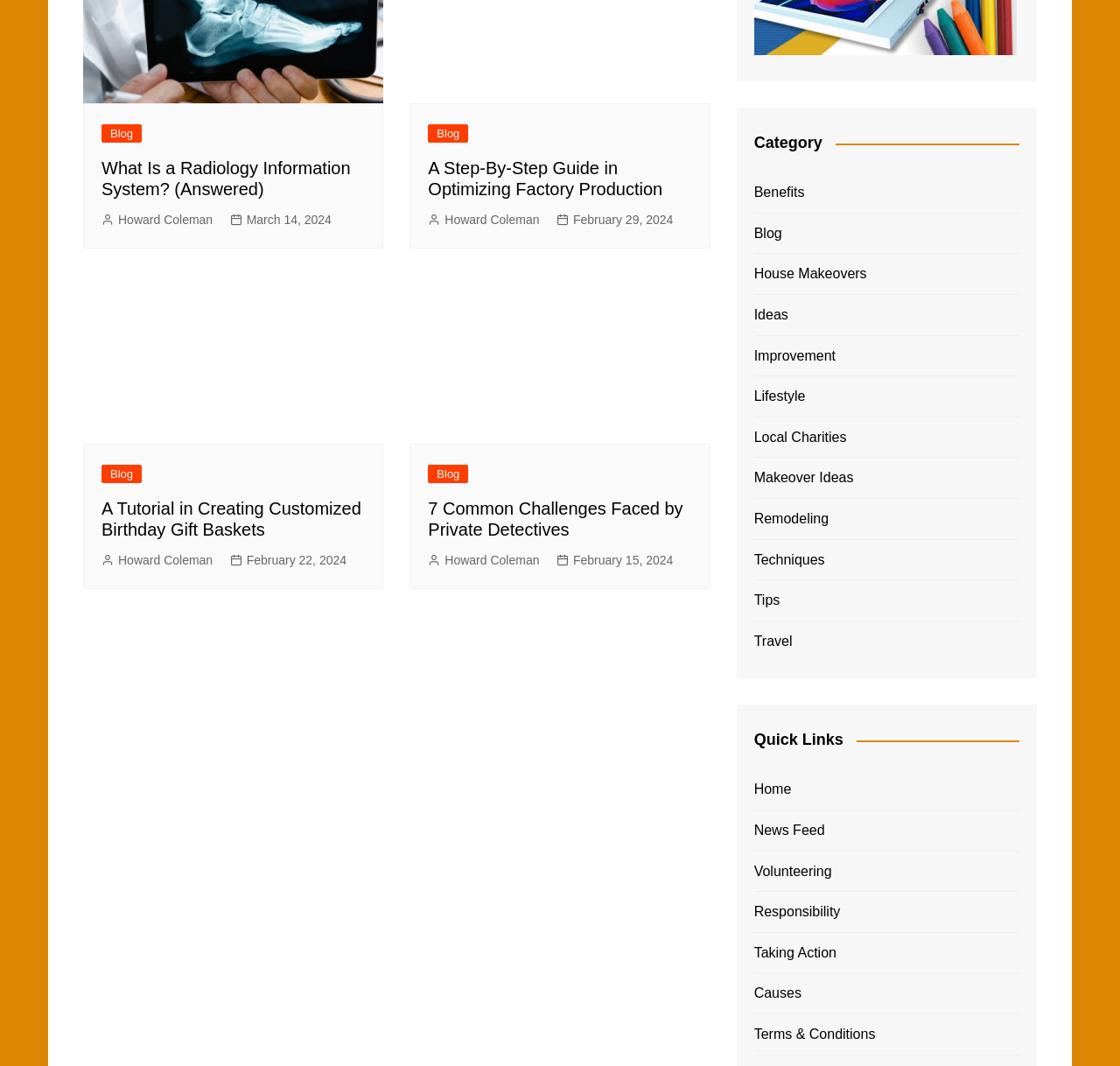Please find the bounding box coordinates of the element that you should click to achieve the following instruction: "Read the article 'What Is a Radiology Information System? (Answered)'". The coordinates should be presented as four float numbers between 0 and 1: [left, top, right, bottom].

[0.091, 0.147, 0.326, 0.187]